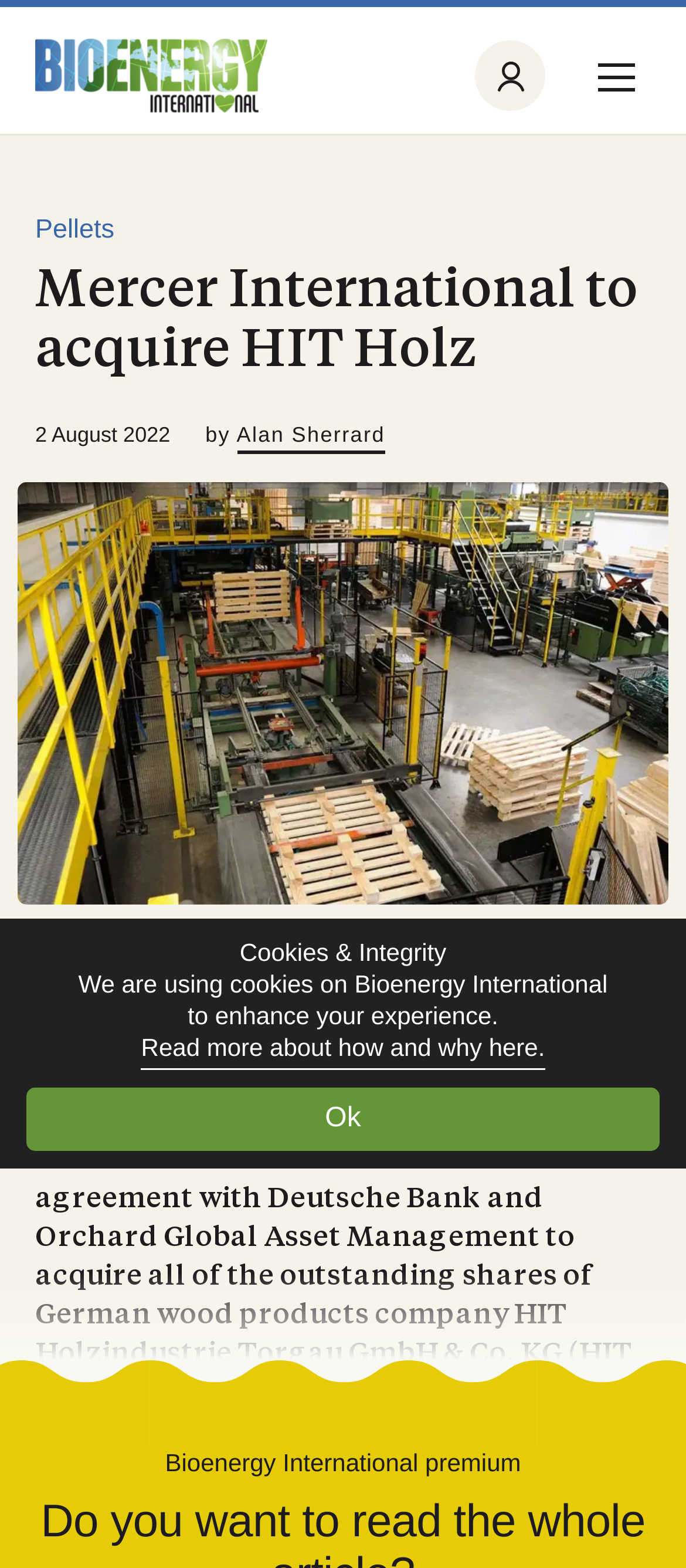Answer the following query with a single word or phrase:
What is the name of the company doing the acquiring?

Mercer International Inc.